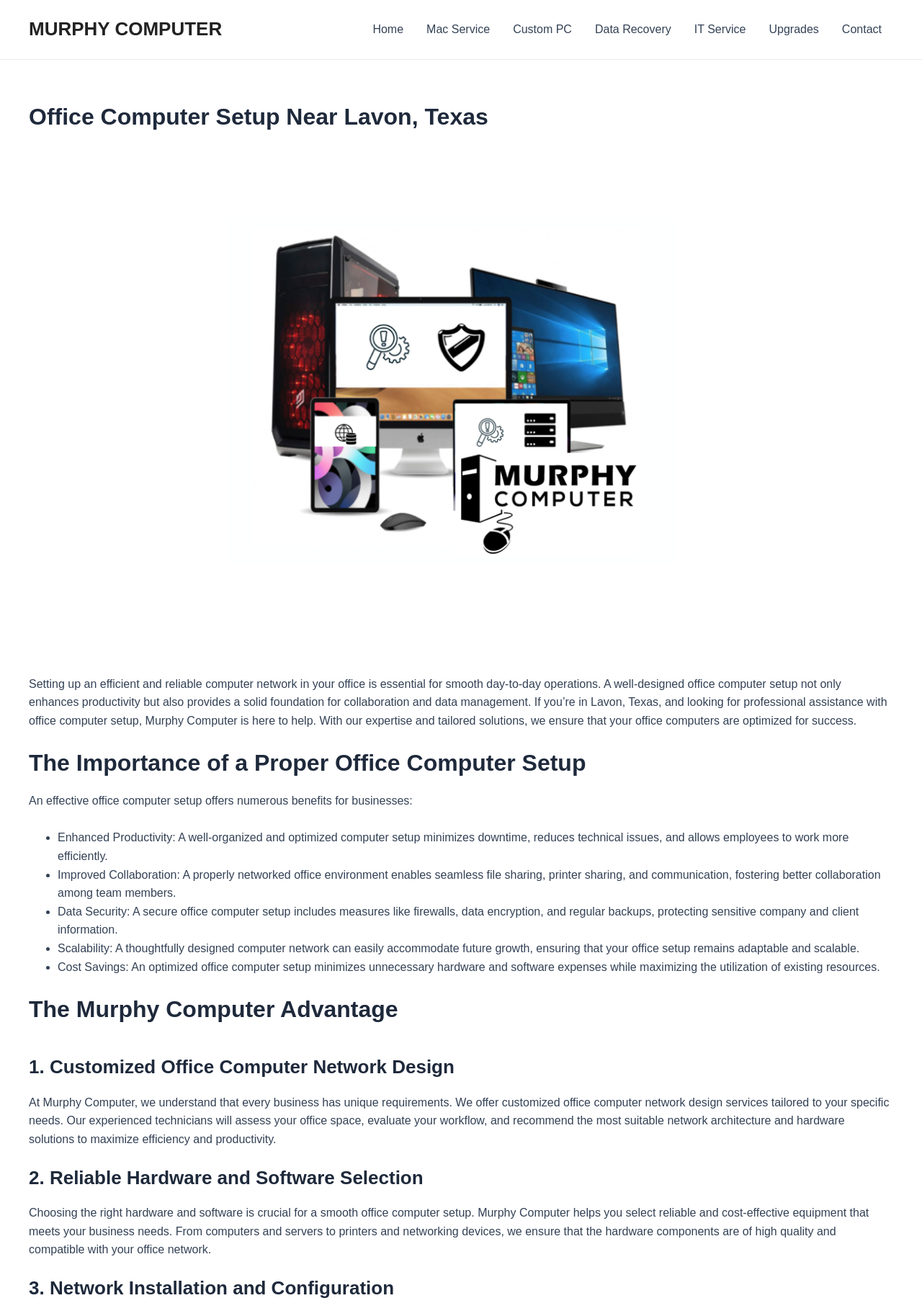Provide a one-word or brief phrase answer to the question:
How many advantages of a proper office computer setup are listed on the webpage?

5